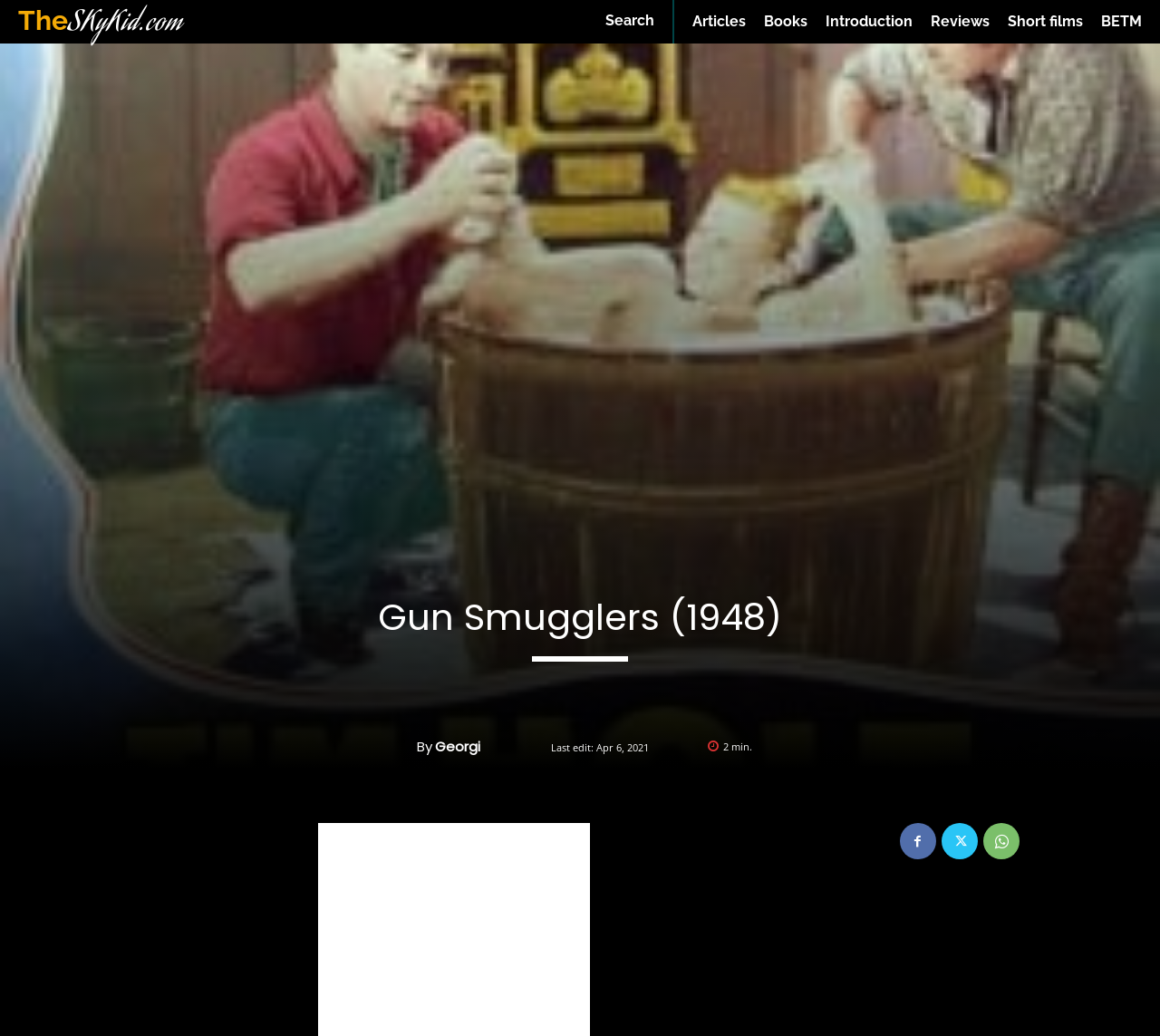Please identify the coordinates of the bounding box for the clickable region that will accomplish this instruction: "search for something".

[0.522, 0.013, 0.564, 0.027]